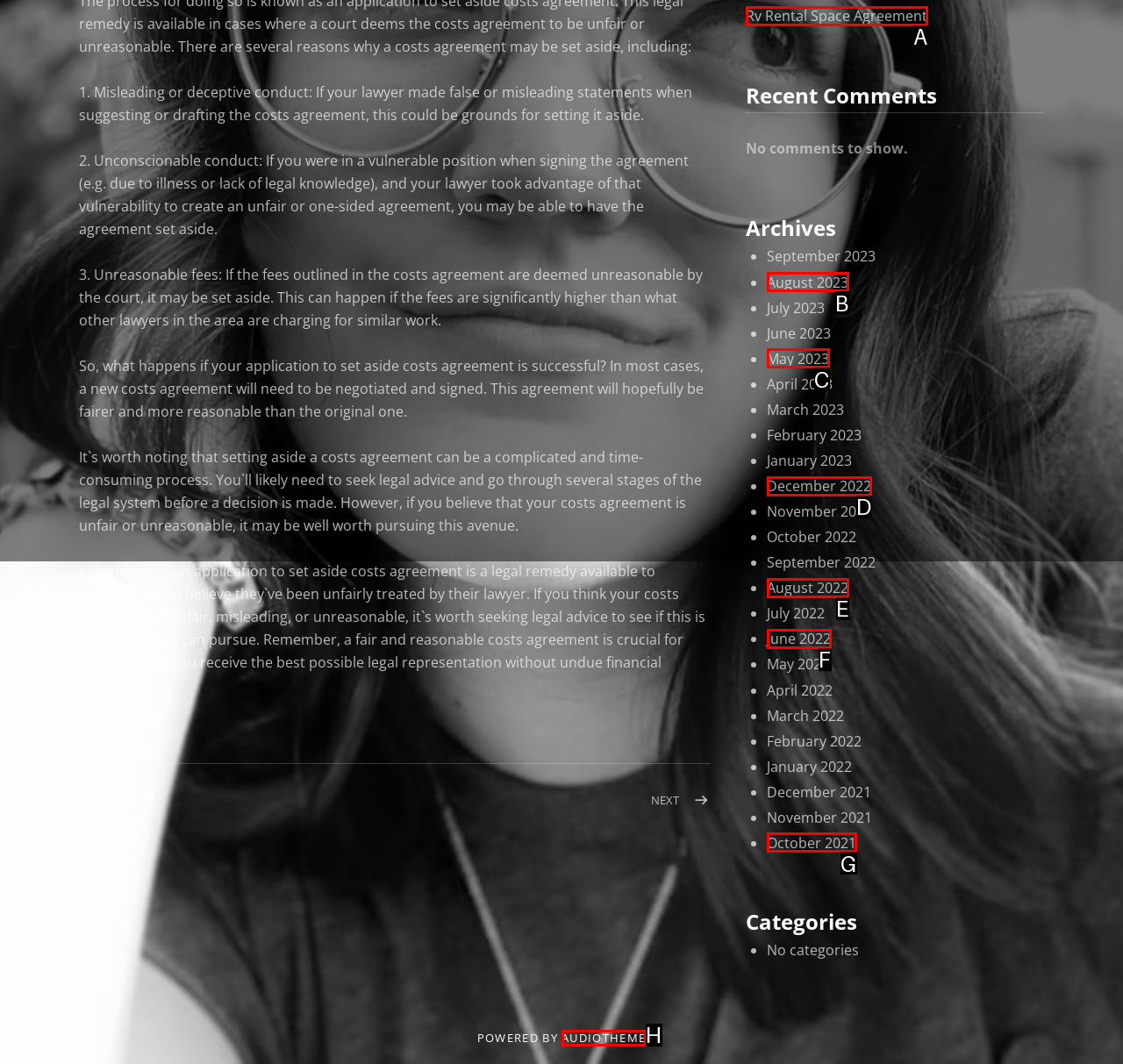Using the description: Rv Rental Space Agreement, find the best-matching HTML element. Indicate your answer with the letter of the chosen option.

A